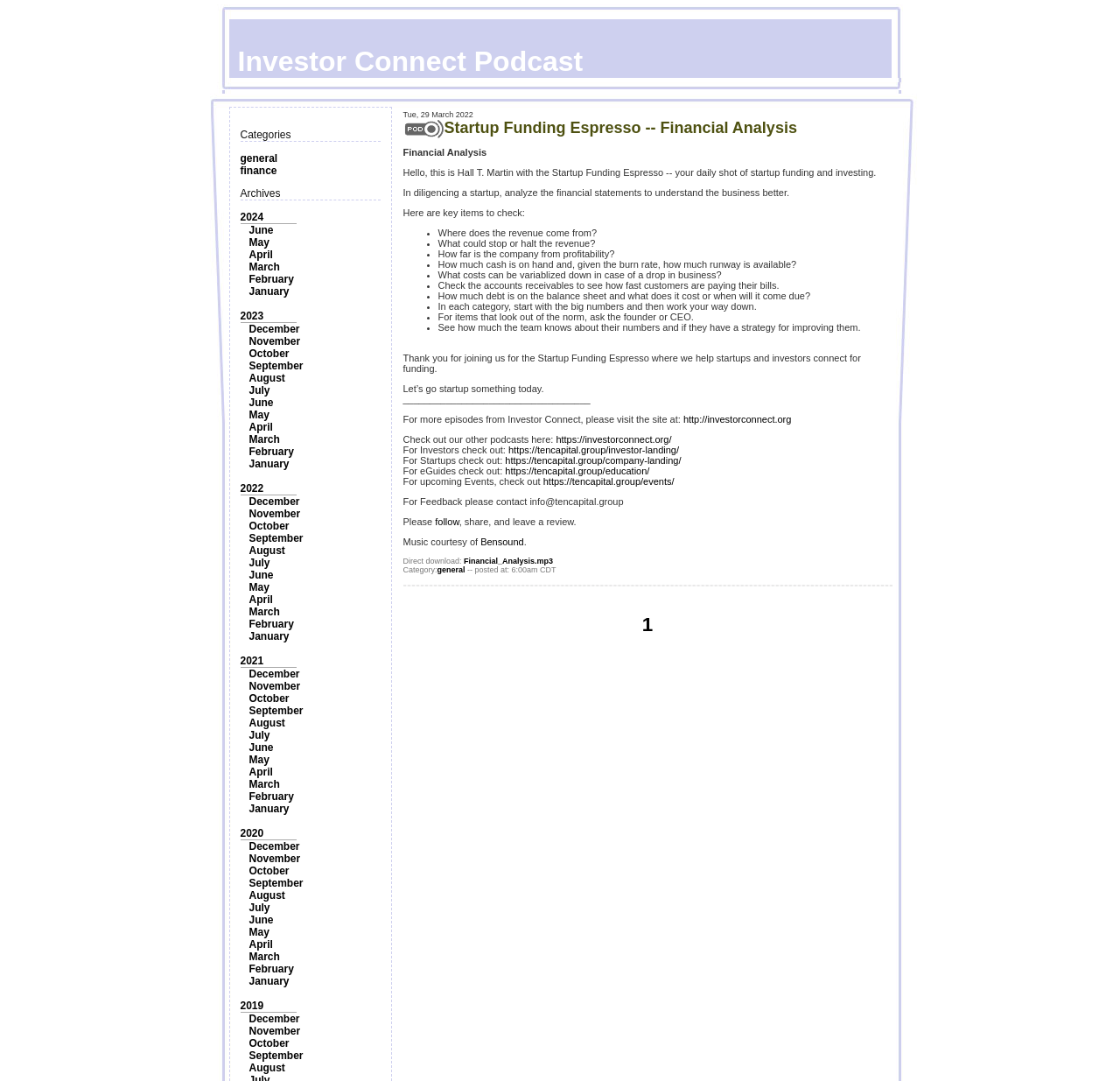Generate a comprehensive description of the contents of the webpage.

The webpage is titled "Investor Connect Podcast" and features a prominent image at the top, taking up about 64% of the width and 7% of the height of the page. Below the image, there are two sections: "Categories" and "Archives". 

The "Categories" section contains two links, "general" and "finance", which are positioned side by side. 

The "Archives" section is a list of links organized by year, with each year having multiple links to specific months. The years range from 2024 to 2019, and each month is represented by a link. The links are stacked vertically, with the most recent year and month at the top.

To the right of the "Categories" and "Archives" sections, there is a table with a single row and multiple columns. The table takes up about 44% of the width and 45% of the height of the page. 

The first column of the table contains a date, "Tue, 29 March 2022", and the second column contains a podcast episode titled "Startup Funding Espresso -- Financial Analysis". The episode title is a link, and below it, there is a brief summary of the episode. The summary is a block of text that discusses financial analysis for startups, including key items to check such as revenue sources, profitability, and debt. 

There is also an image in the table, positioned above the episode title, which takes up about 4% of the width and 2% of the height of the page.